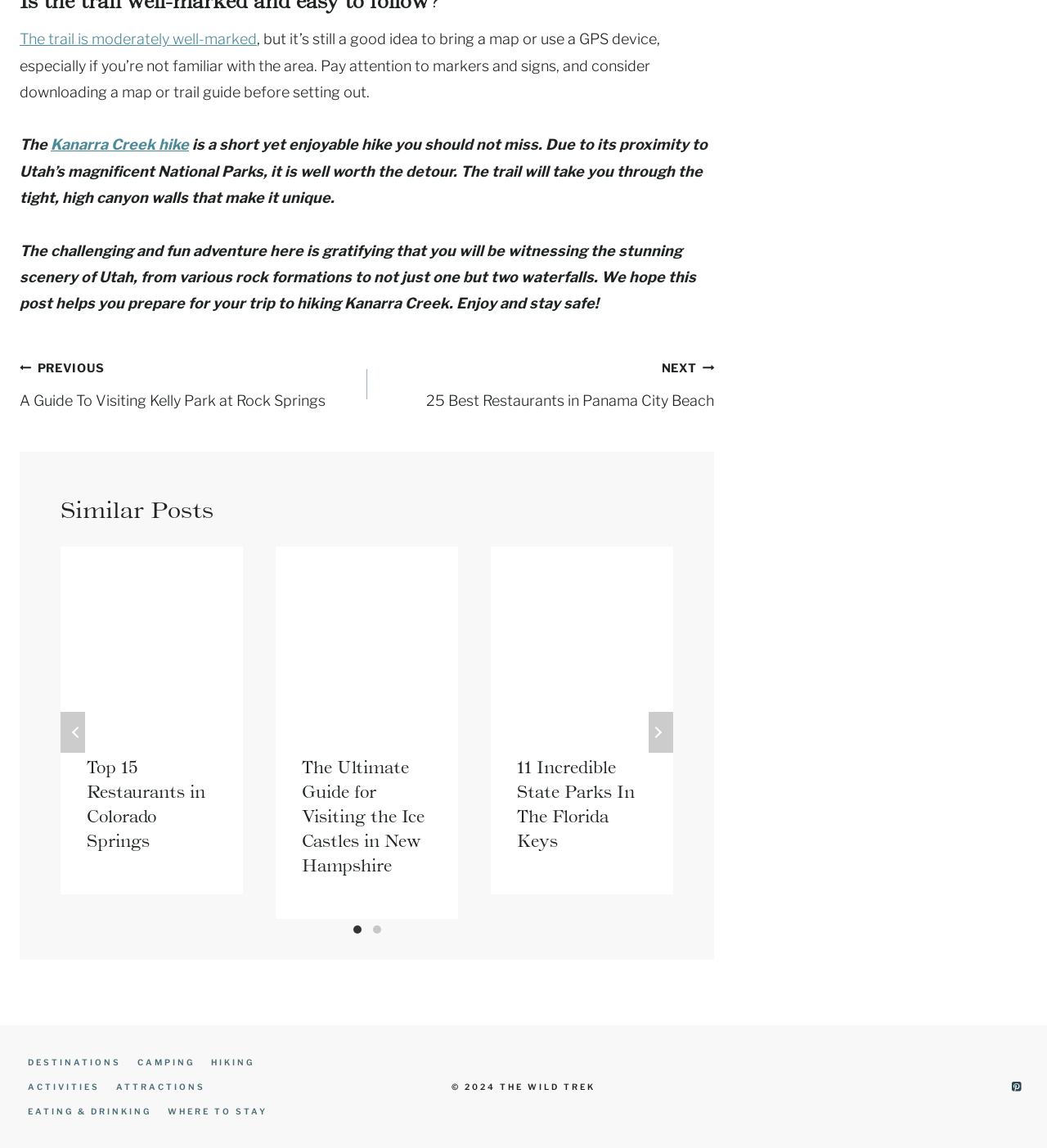Highlight the bounding box coordinates of the element you need to click to perform the following instruction: "Visit the 'HIKING' section in the footer navigation."

[0.194, 0.914, 0.251, 0.936]